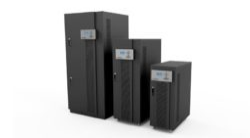Please answer the following question using a single word or phrase: 
How many UPS units are shown in the image?

Three